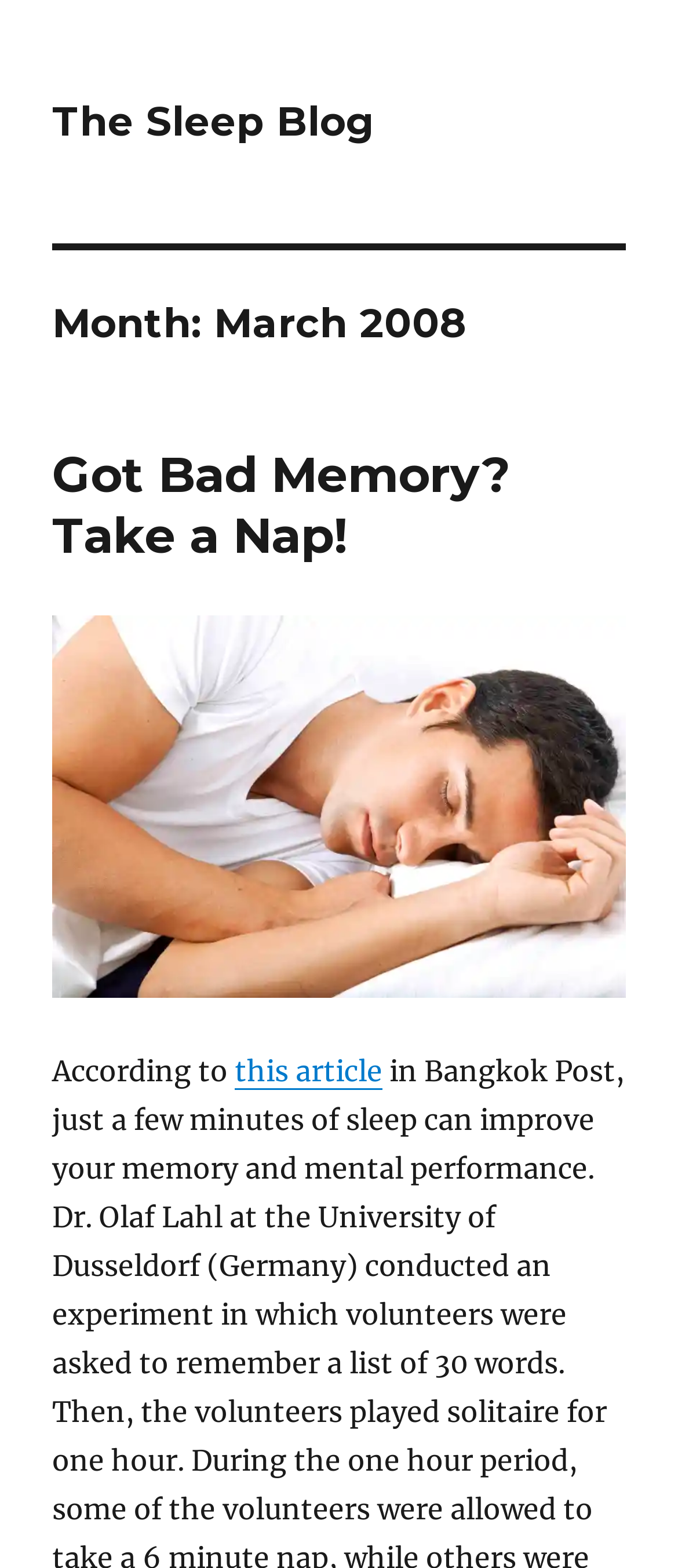Could you please study the image and provide a detailed answer to the question:
What is the title of the article?

The question can be answered by looking at the heading 'Got Bad Memory? Take a Nap!' which is a child element of the HeaderAsNonLandmark element, and also a link element.